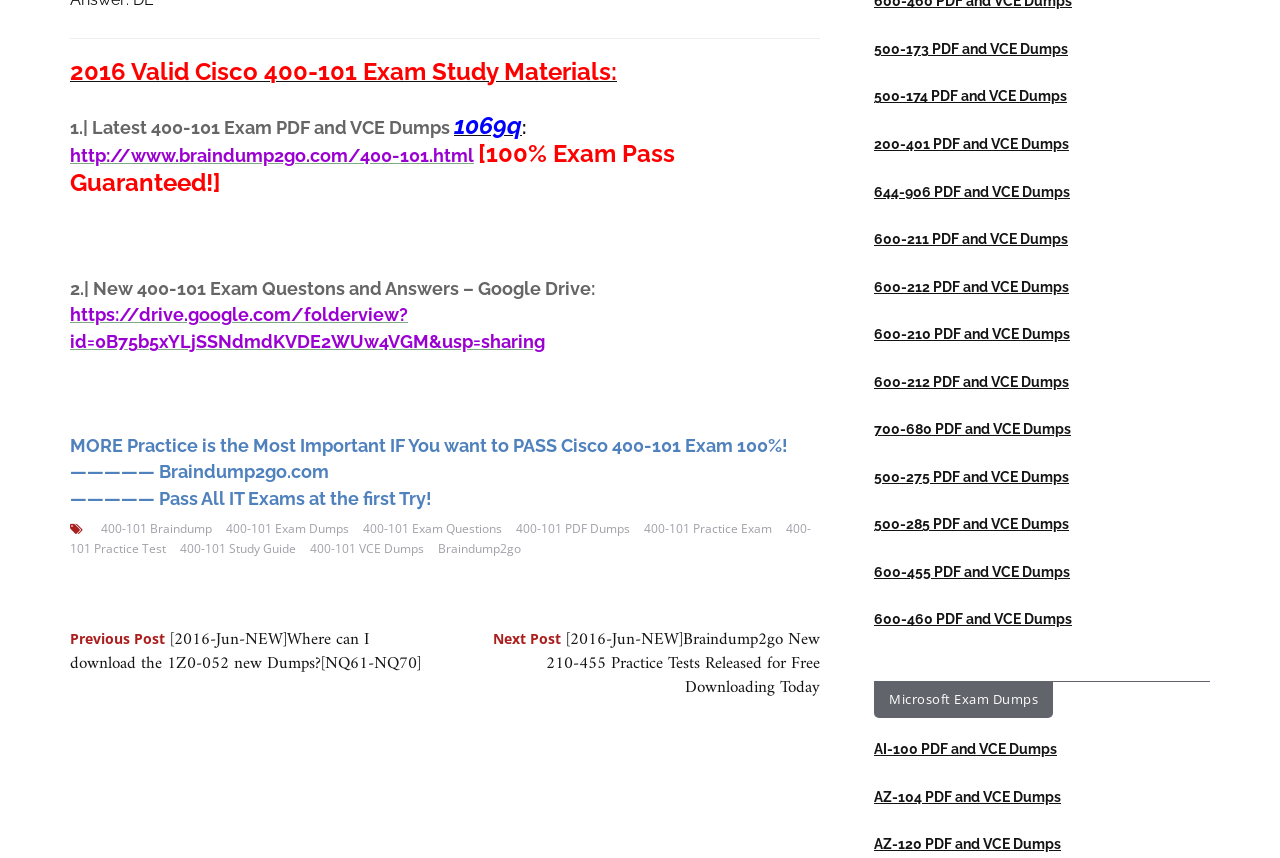Please mark the bounding box coordinates of the area that should be clicked to carry out the instruction: "View the 400-101 Exam Questions".

[0.284, 0.606, 0.392, 0.626]